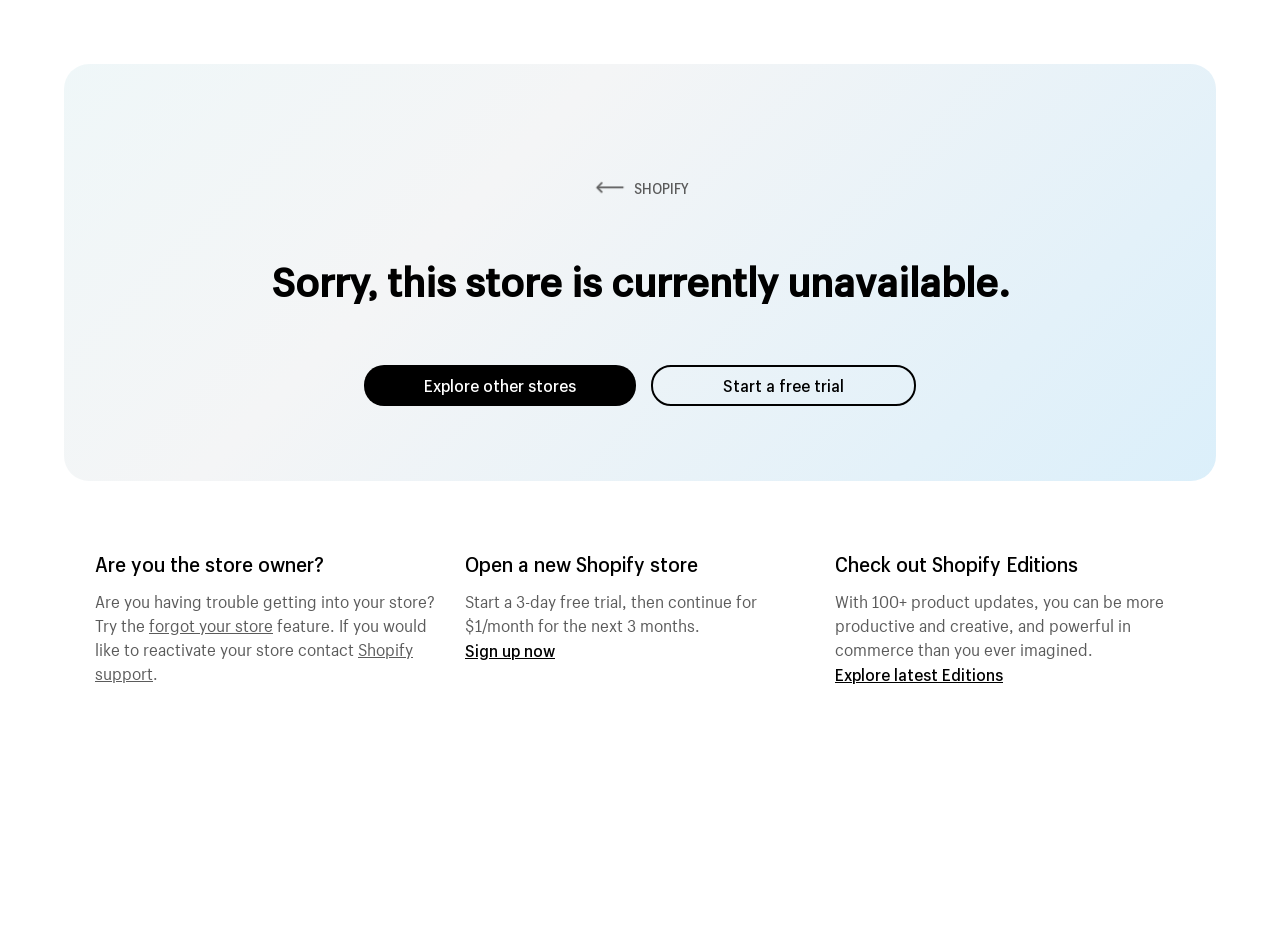Identify and provide the main heading of the webpage.

Sorry, this store is currently unavailable.